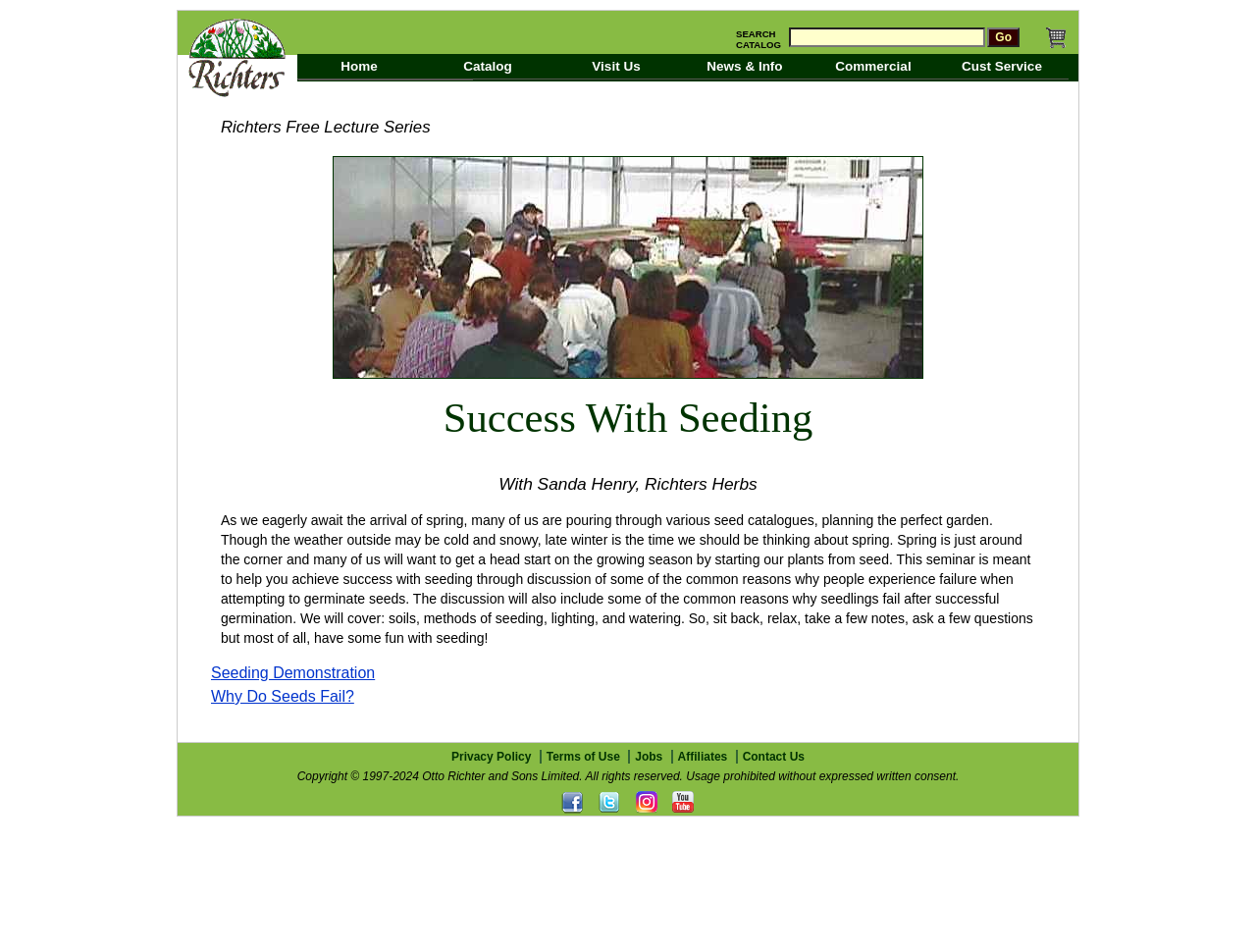What is the purpose of the seminar?
Answer briefly with a single word or phrase based on the image.

To help achieve success with seeding